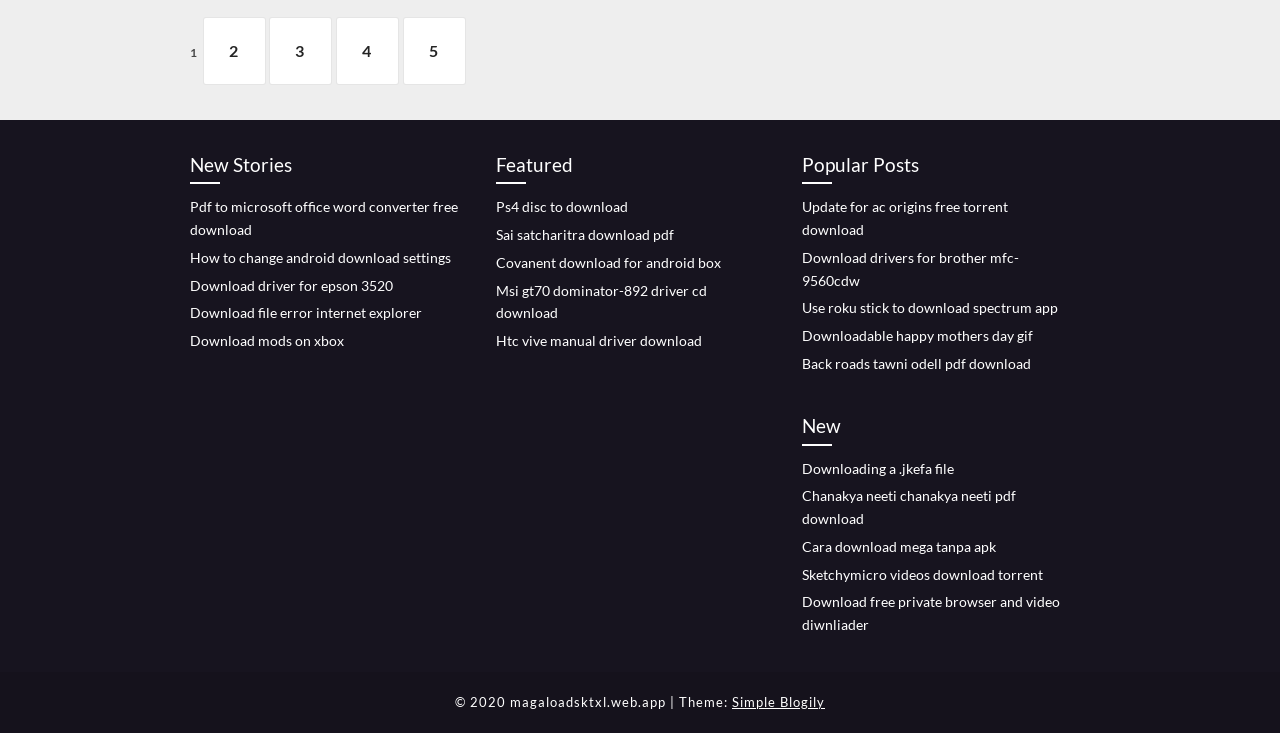Could you determine the bounding box coordinates of the clickable element to complete the instruction: "Click the 'Blog' link"? Provide the coordinates as four float numbers between 0 and 1, i.e., [left, top, right, bottom].

None